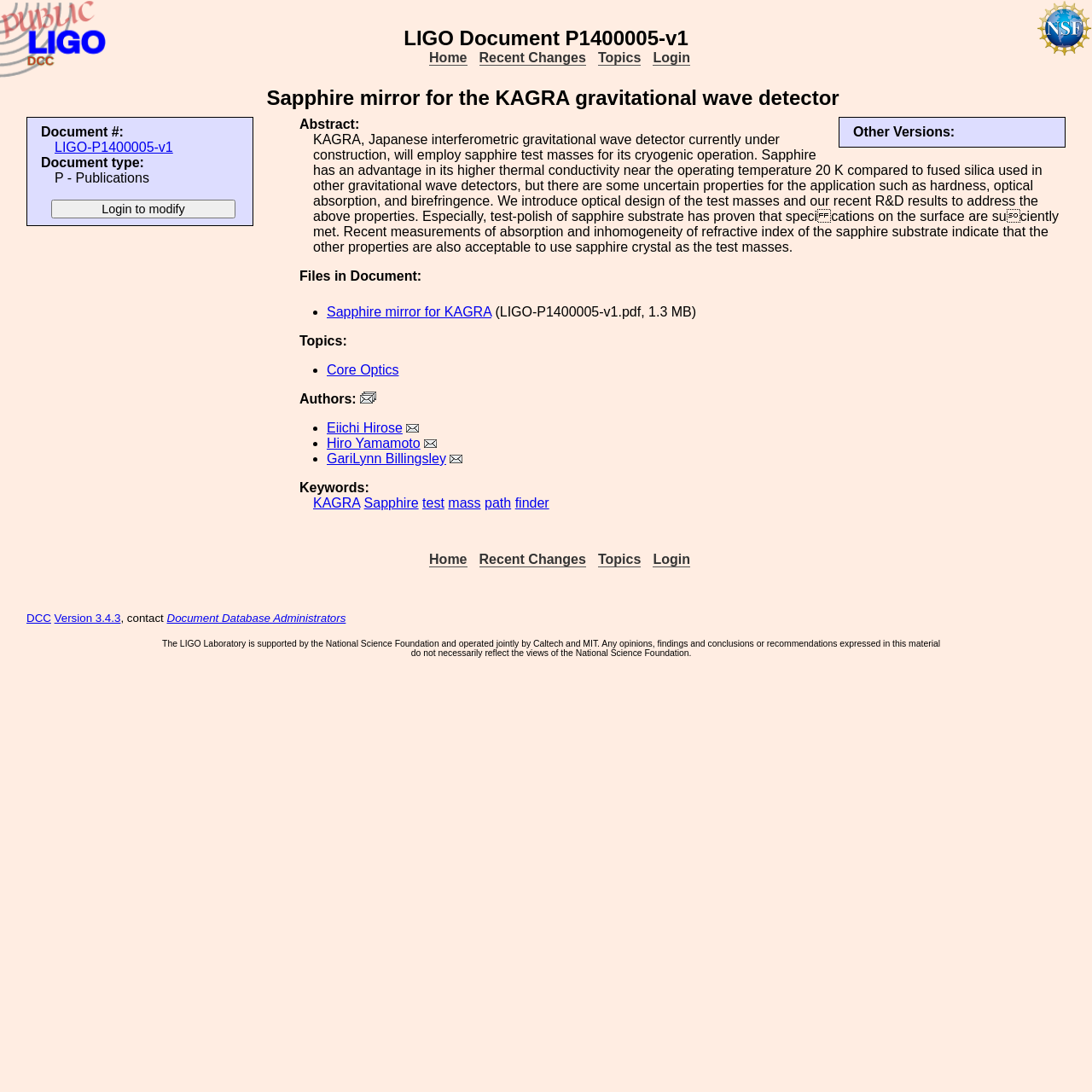Please provide the bounding box coordinates for the UI element as described: "Sapphire mirror for KAGRA". The coordinates must be four floats between 0 and 1, represented as [left, top, right, bottom].

[0.299, 0.279, 0.45, 0.292]